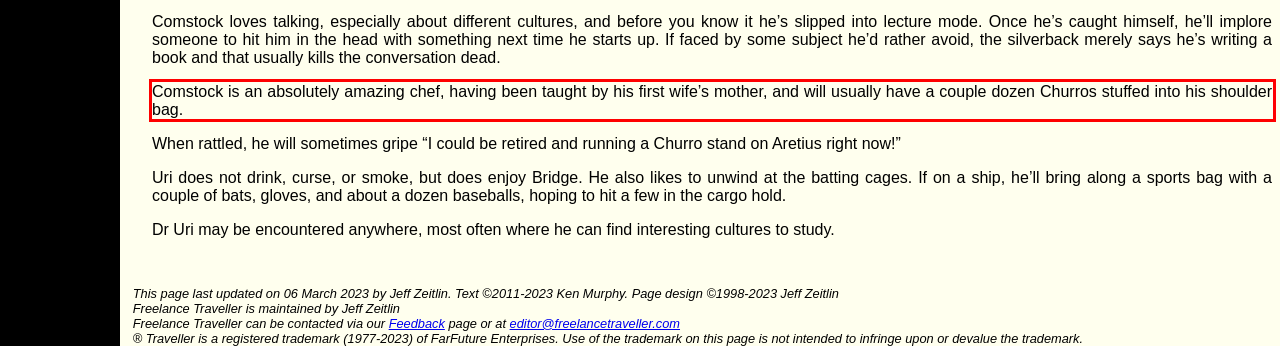You are given a screenshot with a red rectangle. Identify and extract the text within this red bounding box using OCR.

Comstock is an absolutely amazing chef, having been taught by his first wife’s mother, and will usually have a couple dozen Churros stuffed into his shoulder bag.